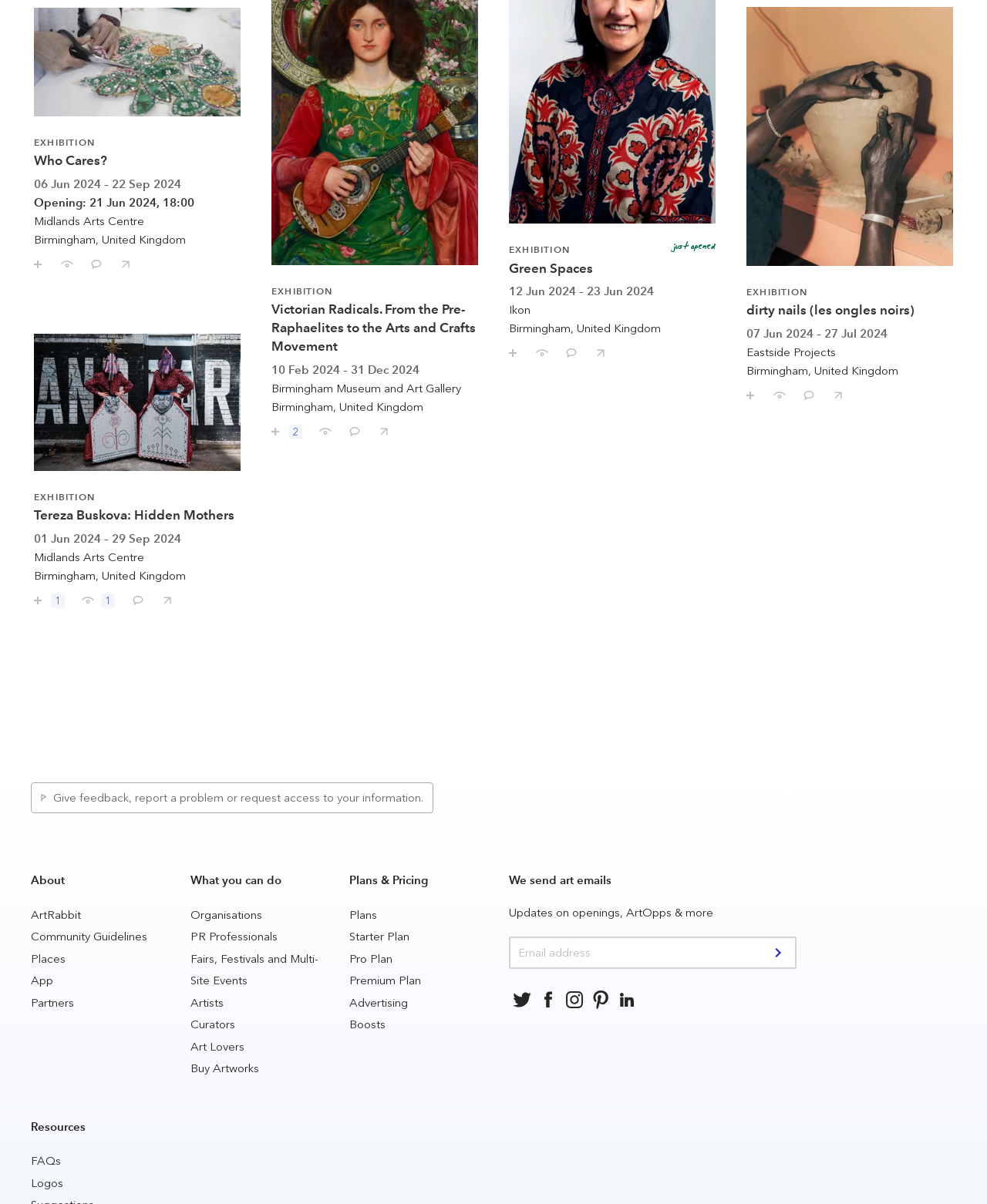What is the purpose of the textbox?
Make sure to answer the question with a detailed and comprehensive explanation.

The textbox is used to receive art emails, as mentioned in the static text 'We send art emails' and 'Updates on openings, ArtOpps & more'.